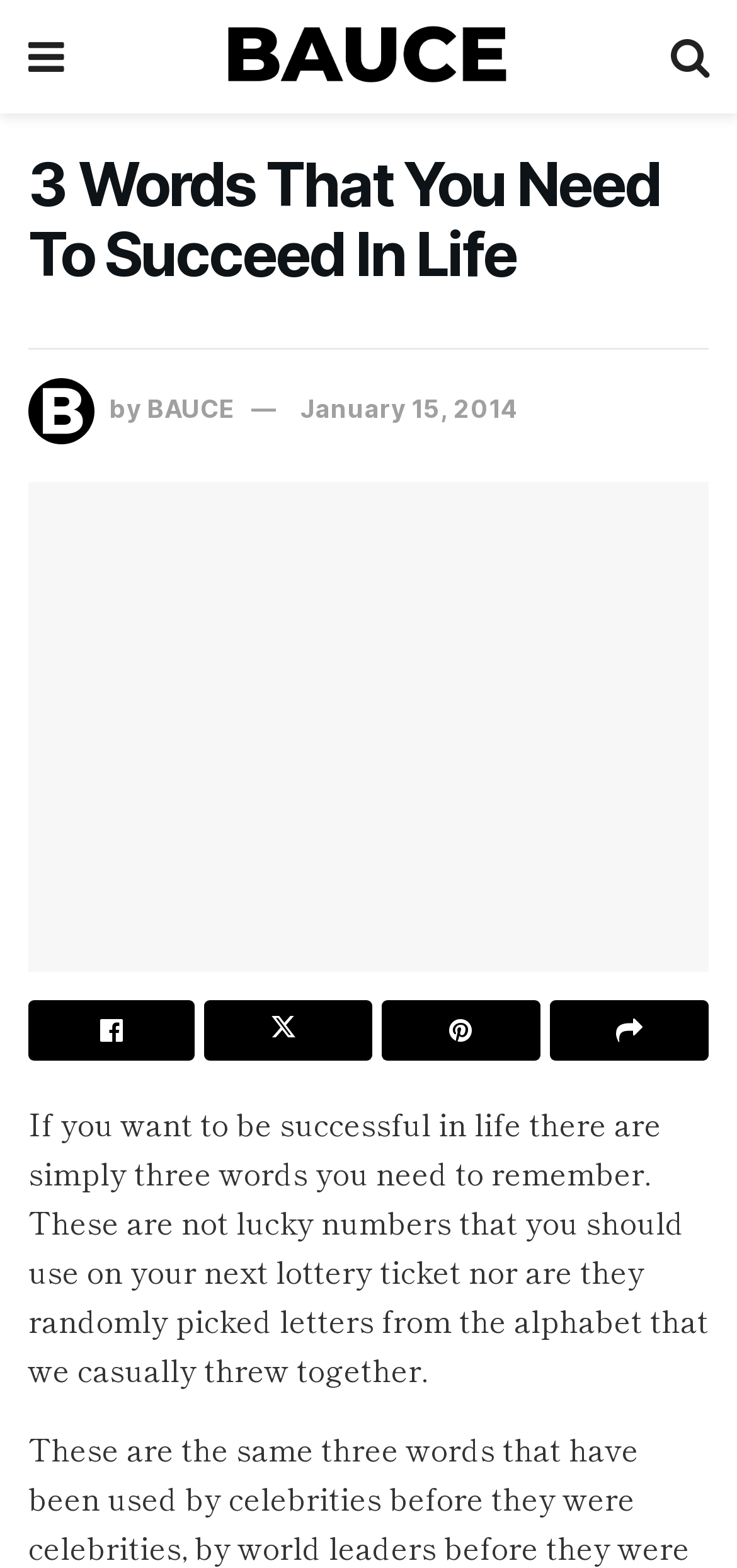Based on the image, please elaborate on the answer to the following question:
Who is the author of the article?

The link element with the text 'BAUCE' is likely to be the author of the article, as it is mentioned alongside the date 'January 15, 2014'.